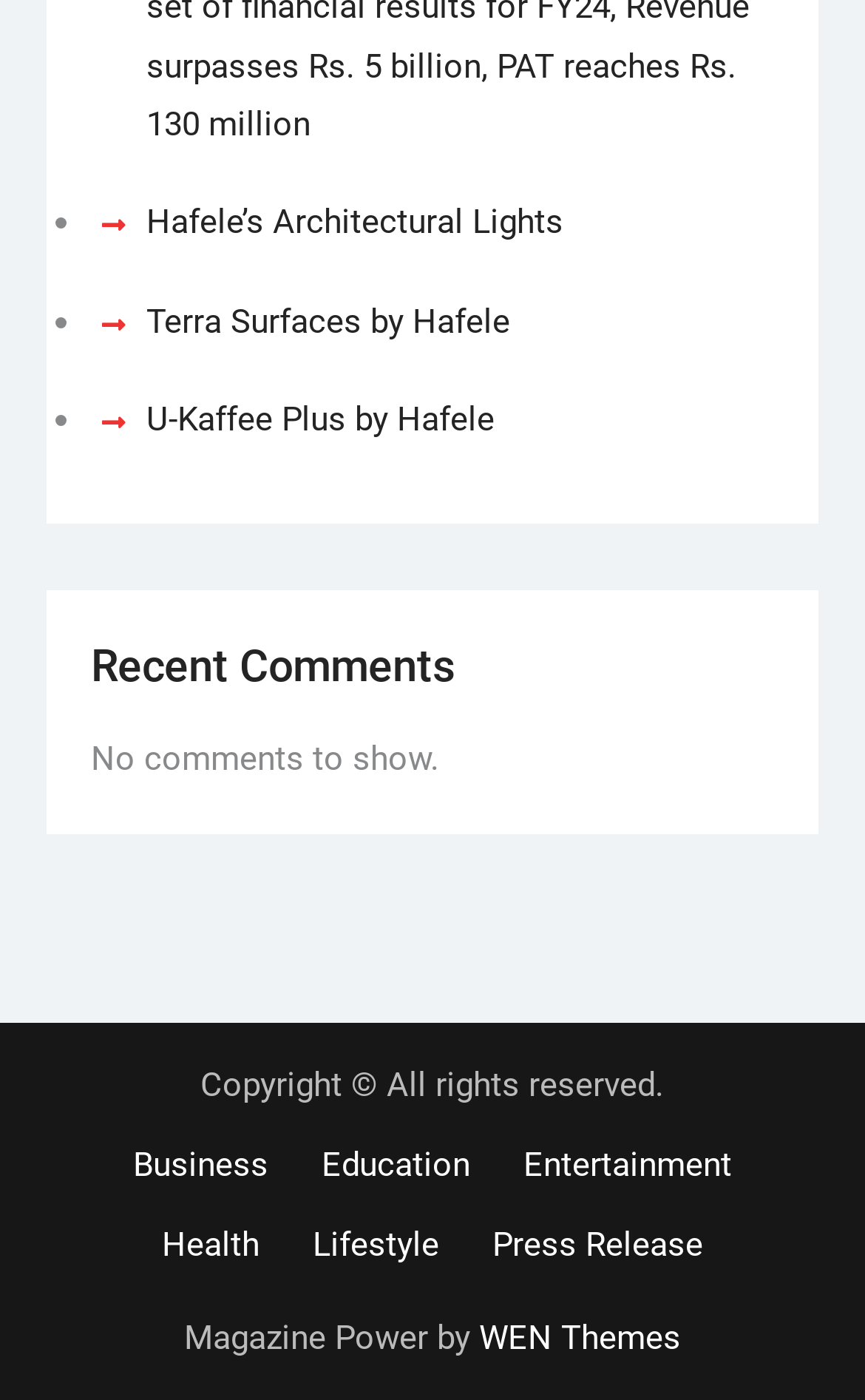What is the name of the first link?
Provide a concise answer using a single word or phrase based on the image.

Hafele’s Architectural Lights